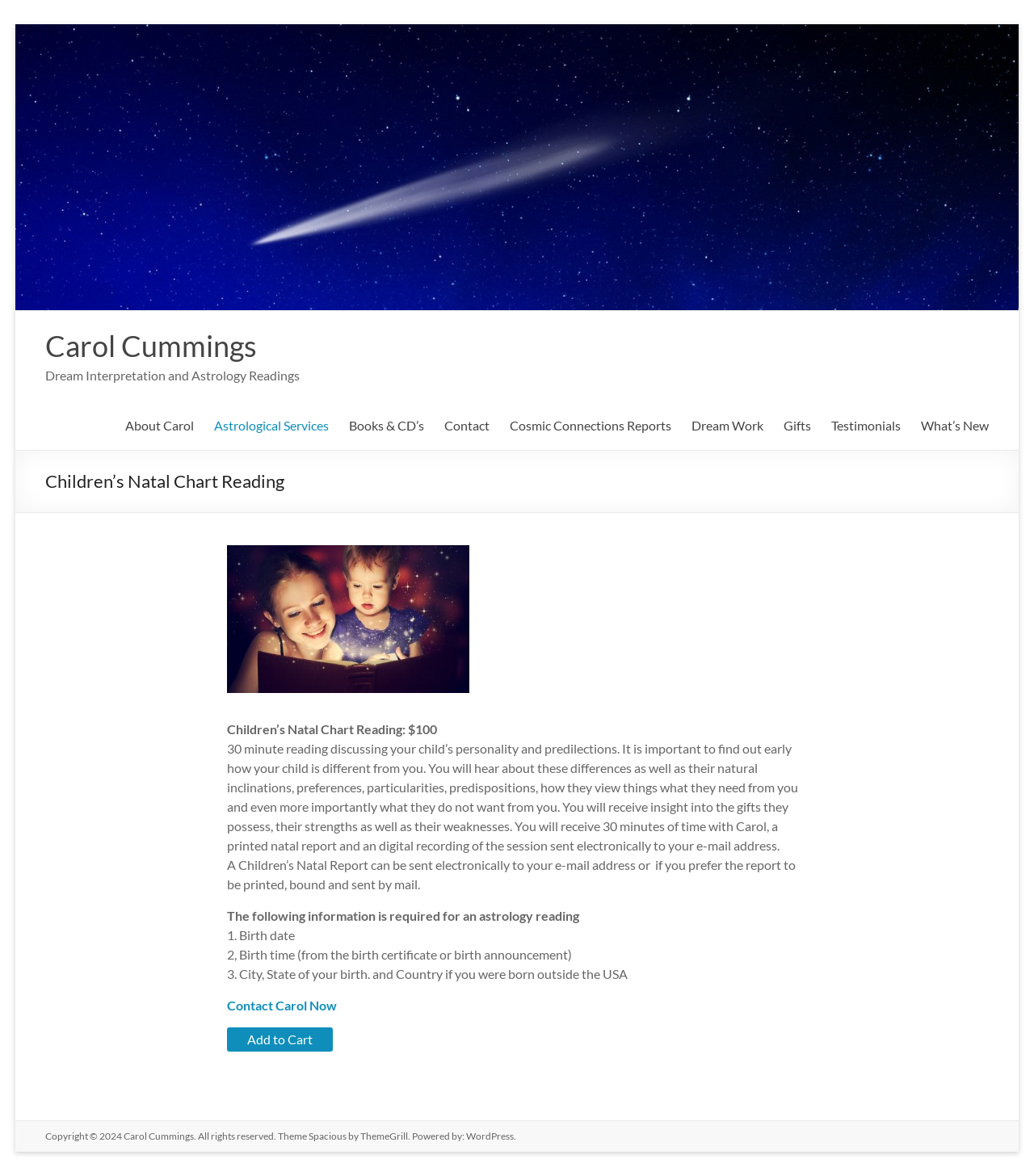Using the format (top-left x, top-left y, bottom-right x, bottom-right y), provide the bounding box coordinates for the described UI element. All values should be floating point numbers between 0 and 1: What’s New

[0.89, 0.352, 0.956, 0.372]